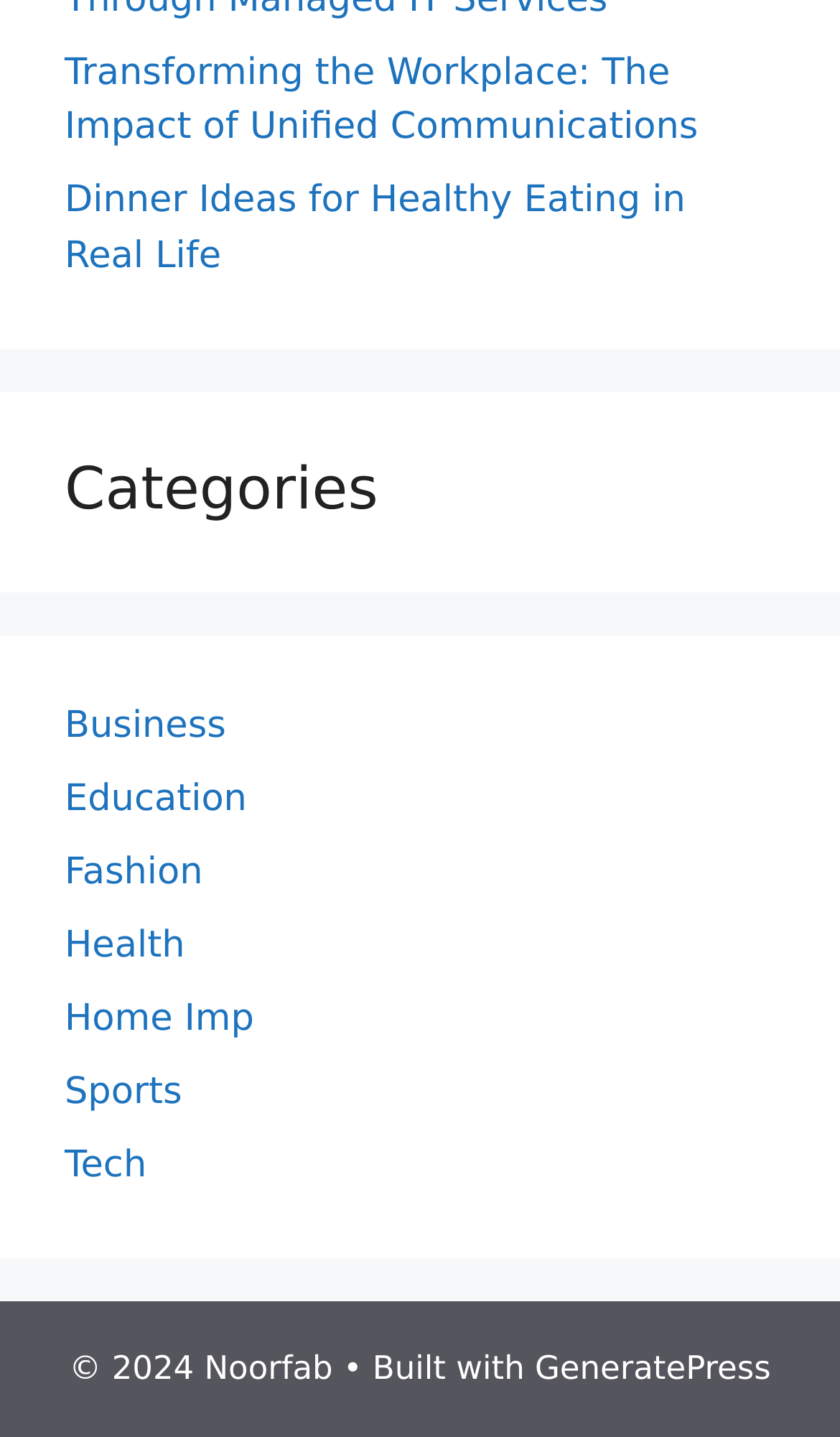Determine the bounding box coordinates of the section I need to click to execute the following instruction: "Click on the 'Transforming the Workplace: The Impact of Unified Communications' link". Provide the coordinates as four float numbers between 0 and 1, i.e., [left, top, right, bottom].

[0.077, 0.035, 0.831, 0.104]